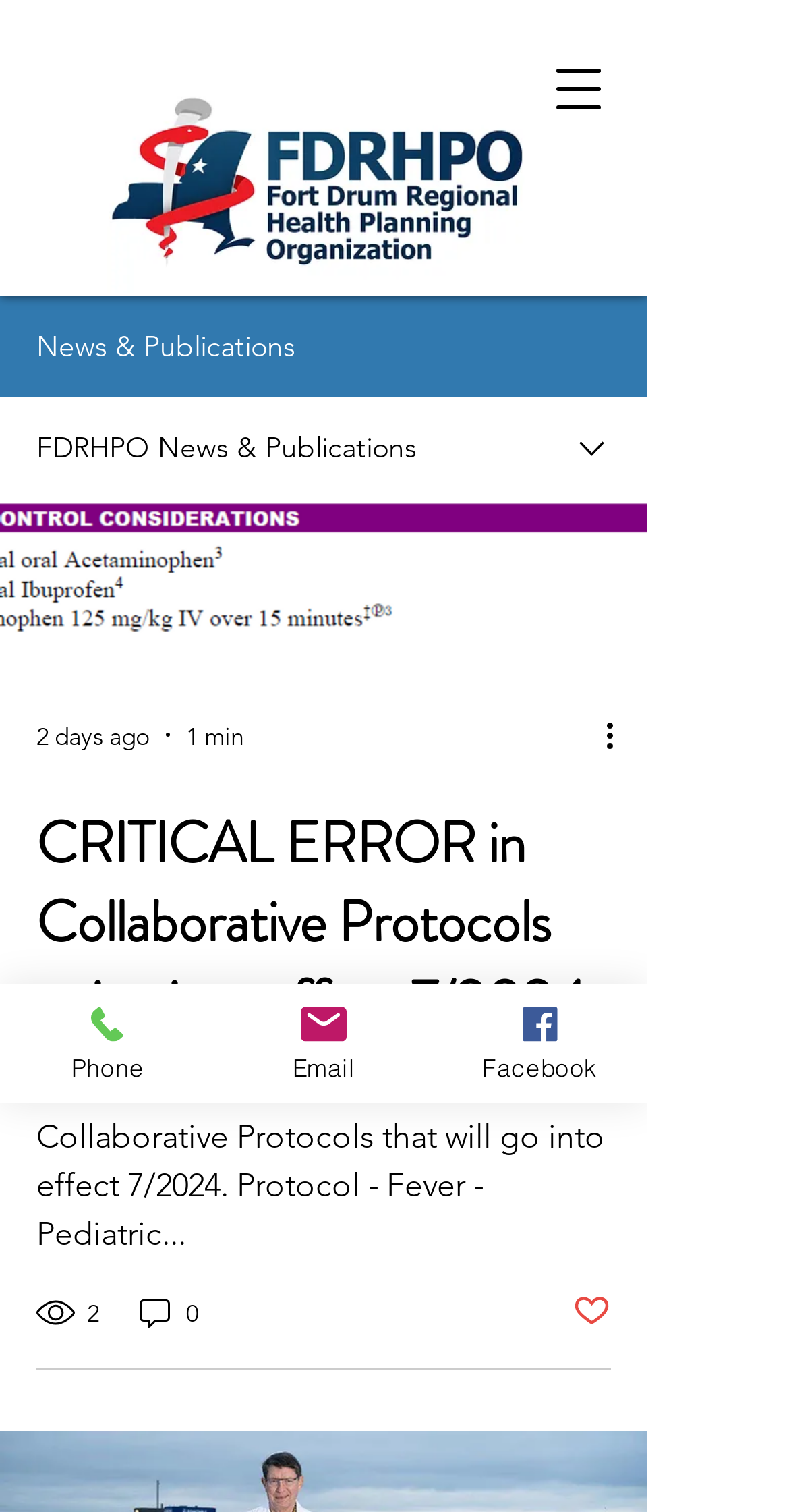Determine the bounding box for the HTML element described here: "Phone". The coordinates should be given as [left, top, right, bottom] with each number being a float between 0 and 1.

[0.0, 0.651, 0.274, 0.73]